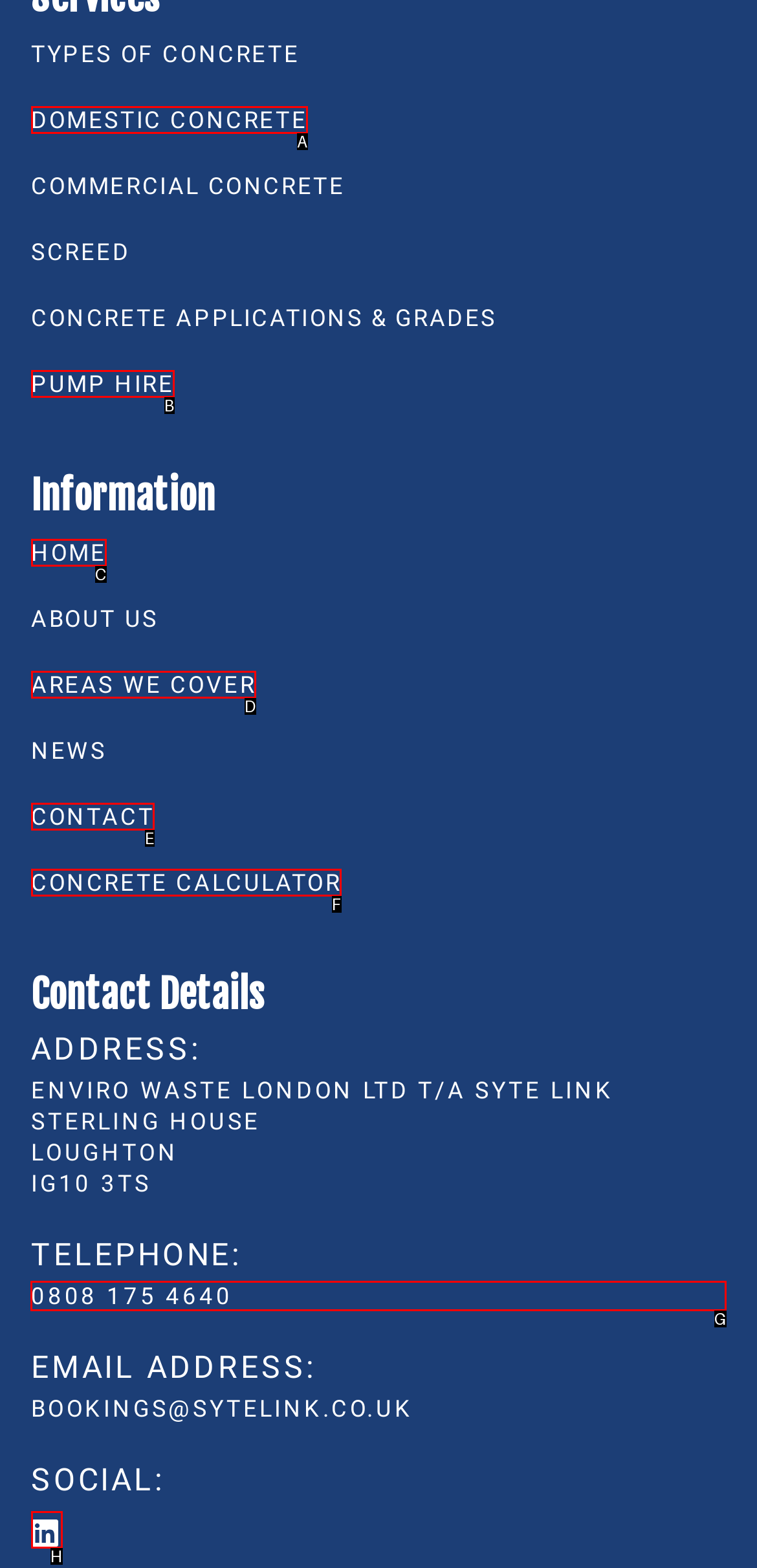Select the right option to accomplish this task: Call the telephone number. Reply with the letter corresponding to the correct UI element.

G